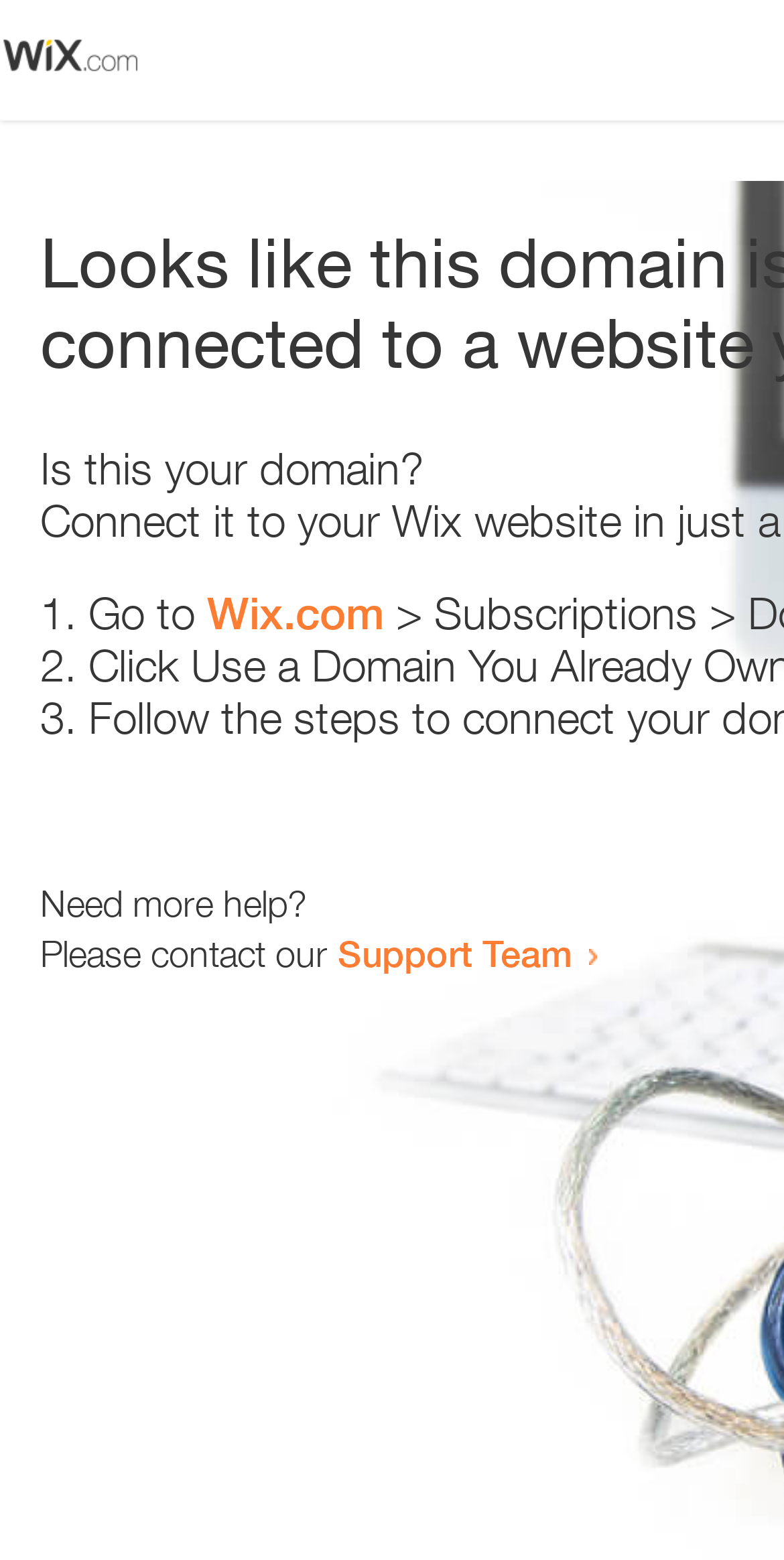Answer this question using a single word or a brief phrase:
What is the domain being referred to?

Wix.com